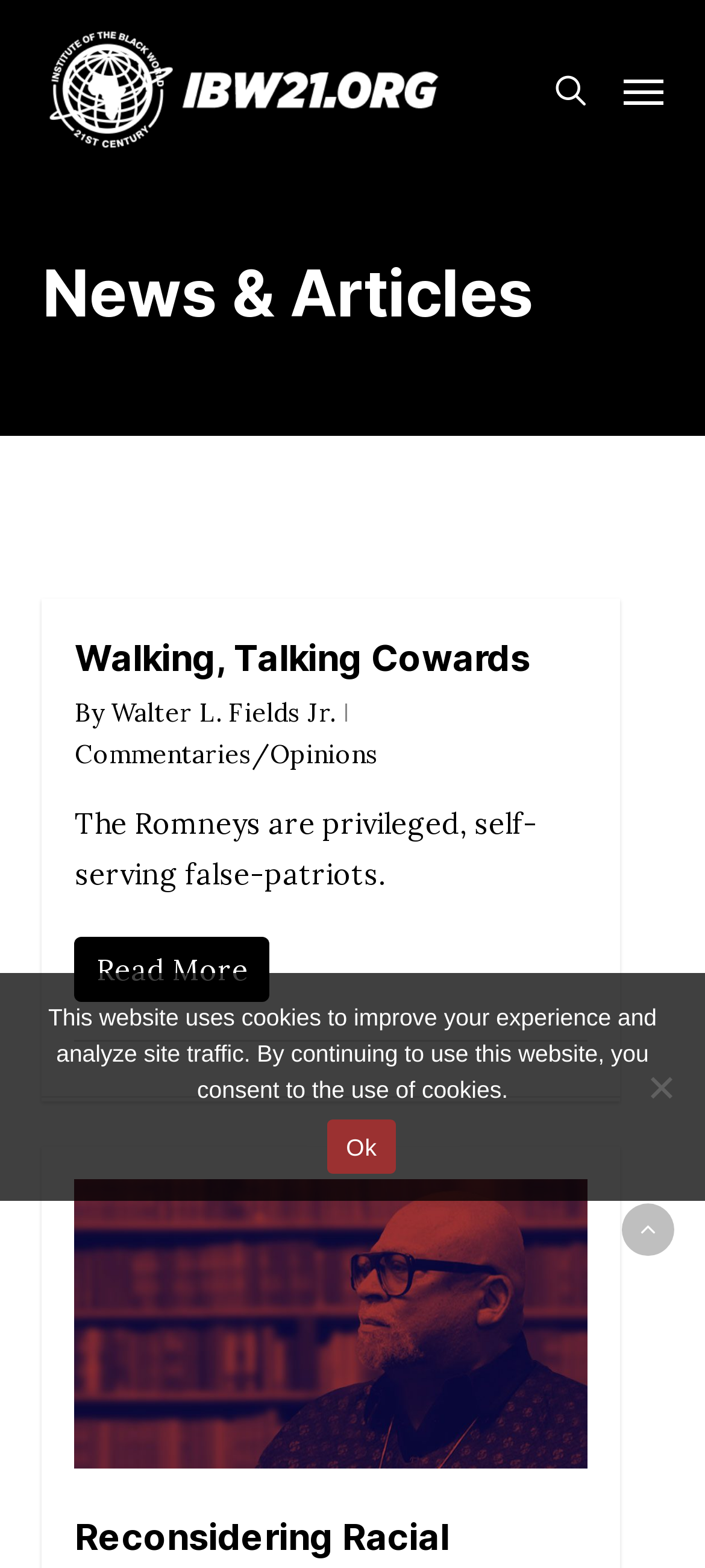Point out the bounding box coordinates of the section to click in order to follow this instruction: "open navigation menu".

[0.884, 0.046, 0.94, 0.069]